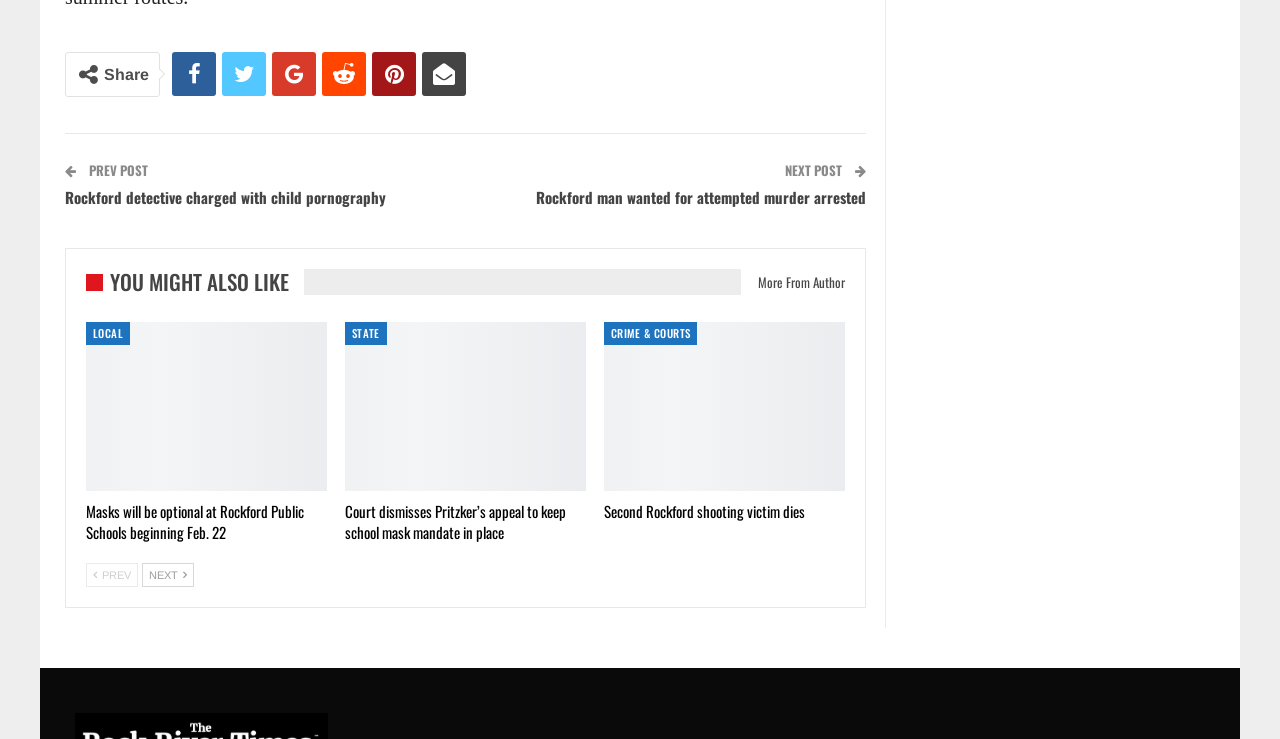Locate the bounding box coordinates of the element to click to perform the following action: 'Go to next post'. The coordinates should be given as four float values between 0 and 1, in the form of [left, top, right, bottom].

[0.613, 0.216, 0.66, 0.243]